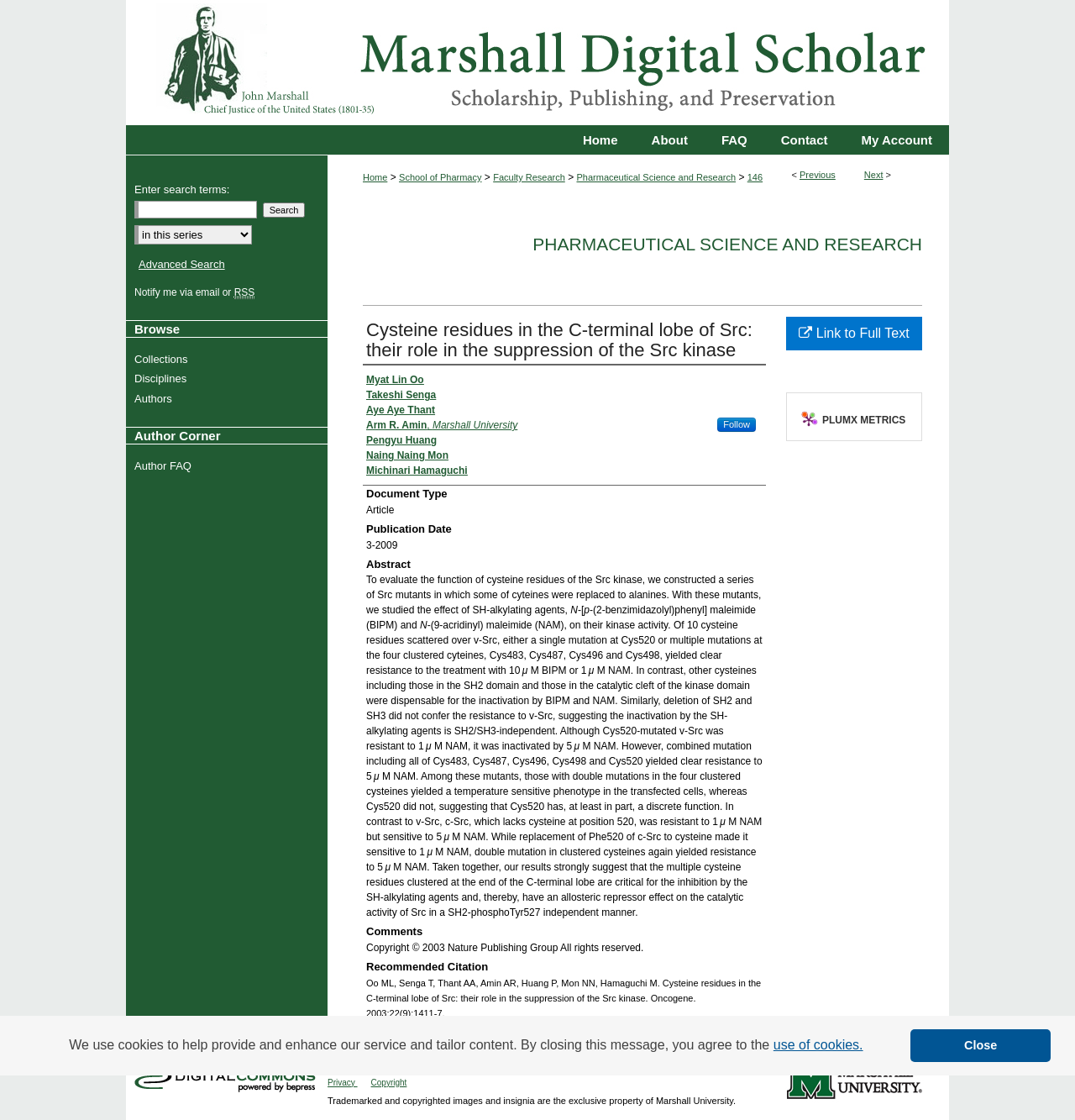Locate the bounding box coordinates of the clickable area needed to fulfill the instruction: "Go to the Marshall Digital Scholar page".

[0.117, 0.0, 0.883, 0.112]